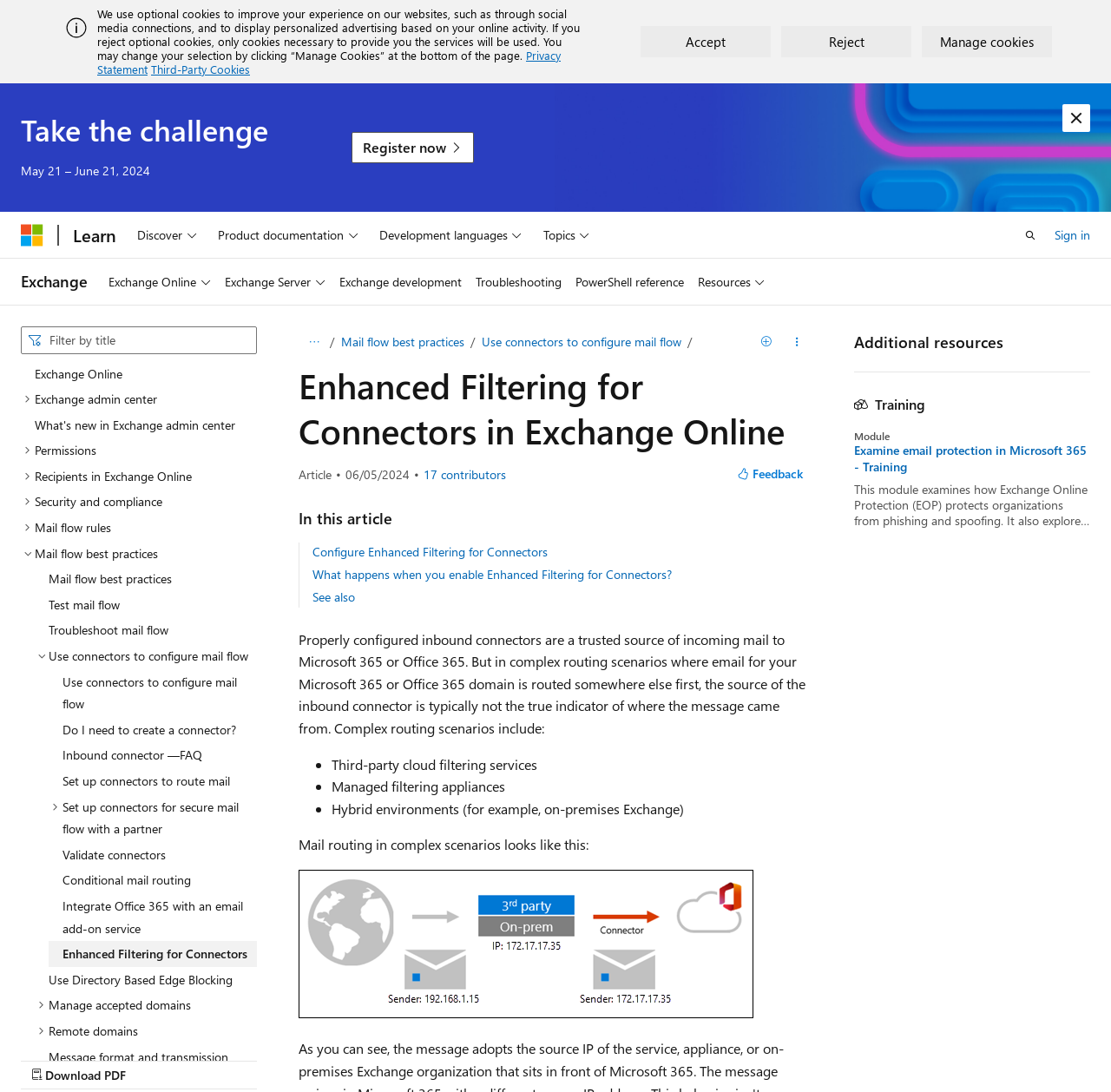Please provide the bounding box coordinates for the element that needs to be clicked to perform the instruction: "Download the PDF". The coordinates must consist of four float numbers between 0 and 1, formatted as [left, top, right, bottom].

[0.019, 0.972, 0.231, 0.997]